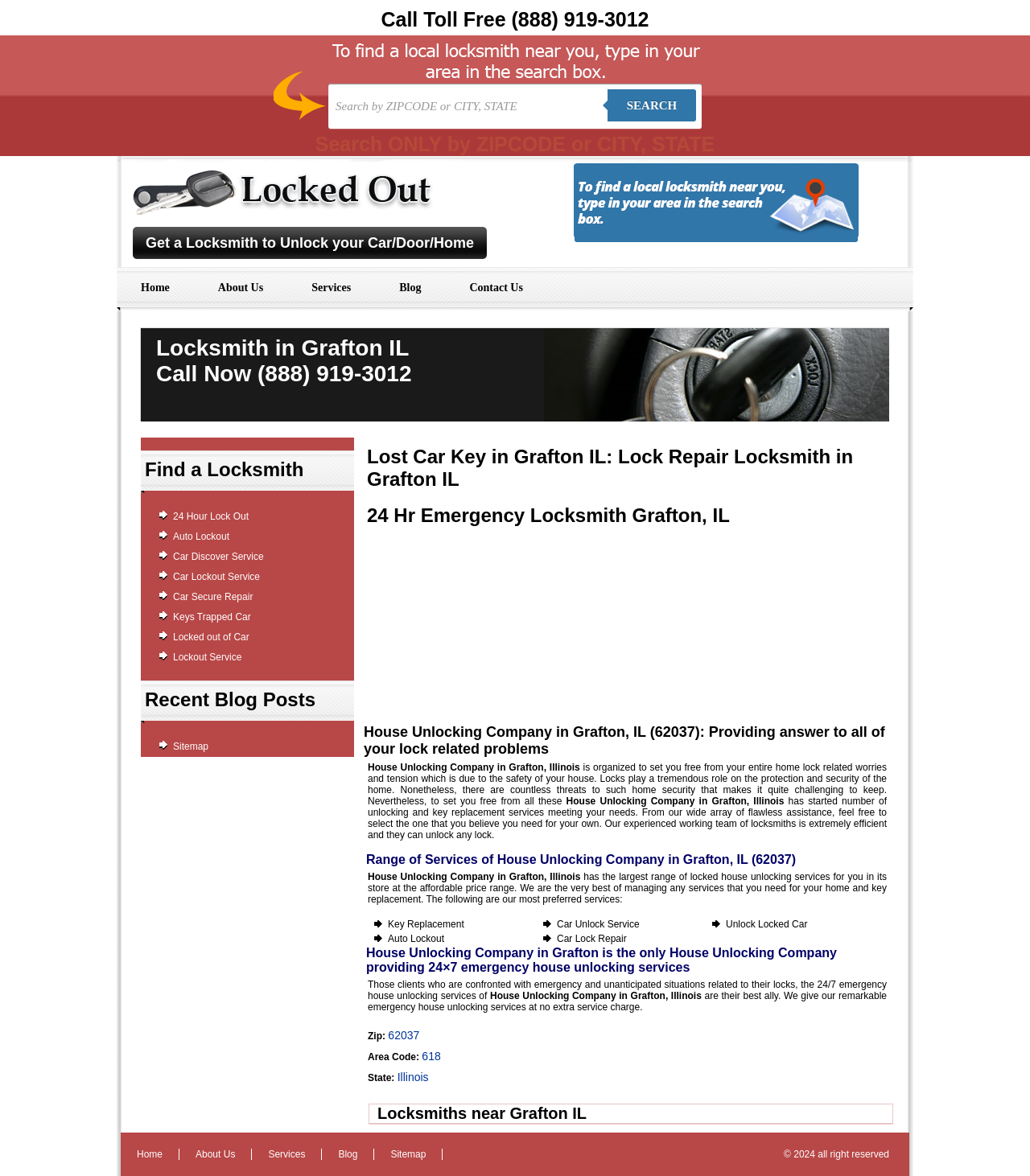Given the description: "Lockout Service", determine the bounding box coordinates of the UI element. The coordinates should be formatted as four float numbers between 0 and 1, [left, top, right, bottom].

[0.168, 0.554, 0.235, 0.564]